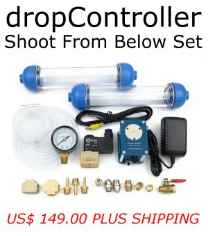Offer a detailed narrative of the image's content.

The image showcases the "dropController Shoot From Below Set," a specialized kit priced at US$ 149.00 plus shipping. This comprehensive set is designed for photographers aiming to capture dynamic water drop images from beneath the surface. The kit includes two clear tubes with blue end caps, various connectors, a pressure gauge, a control unit, and necessary tubing, making it ideal for creating captivating visuals in water drop photography. The combination of these elements allows for precise control and execution of intricate water drop setups, enhancing the photography experience.